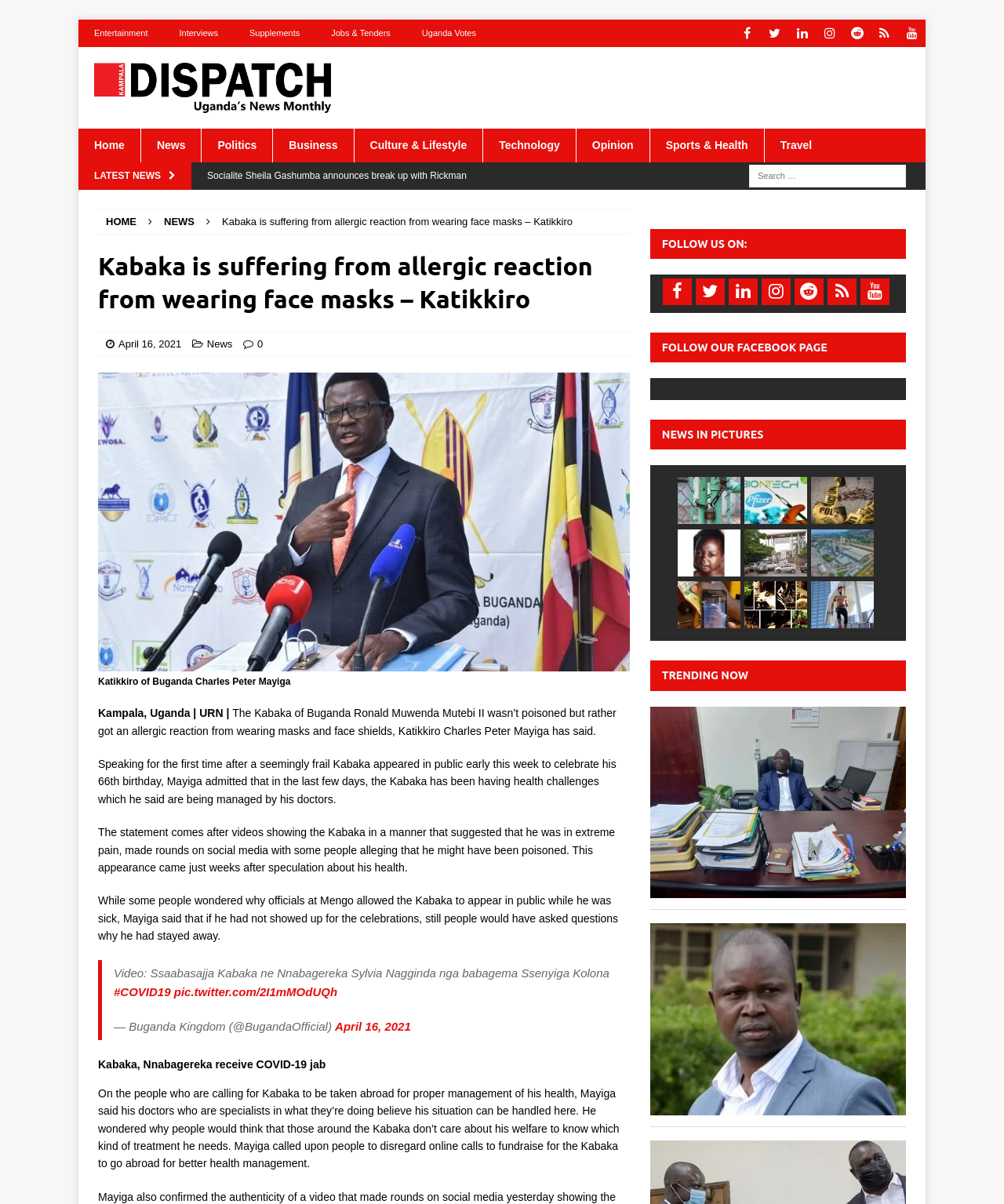Determine the bounding box coordinates of the clickable region to execute the instruction: "Follow on Facebook". The coordinates should be four float numbers between 0 and 1, denoted as [left, top, right, bottom].

[0.66, 0.231, 0.689, 0.253]